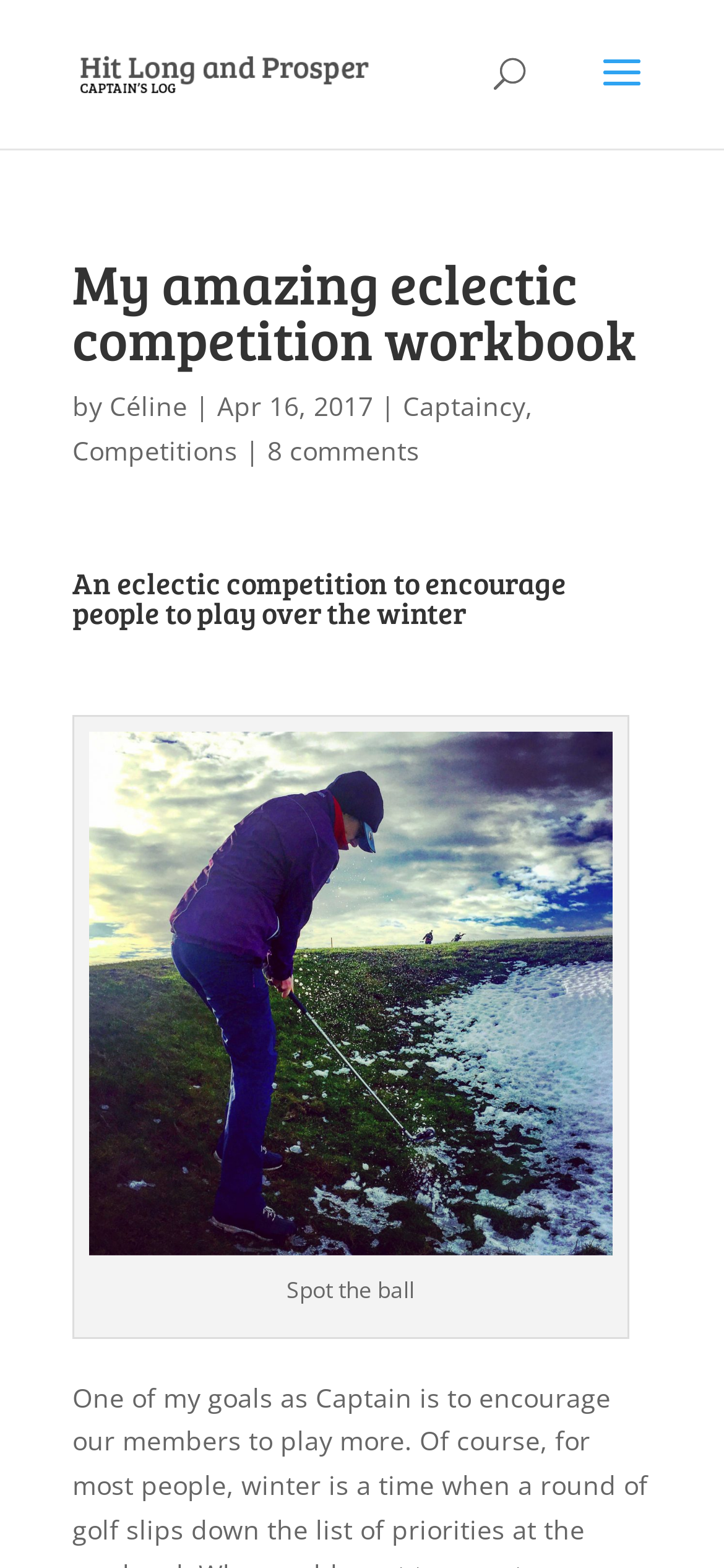What is the topic of the competition?
Using the image as a reference, answer the question with a short word or phrase.

Winter golf